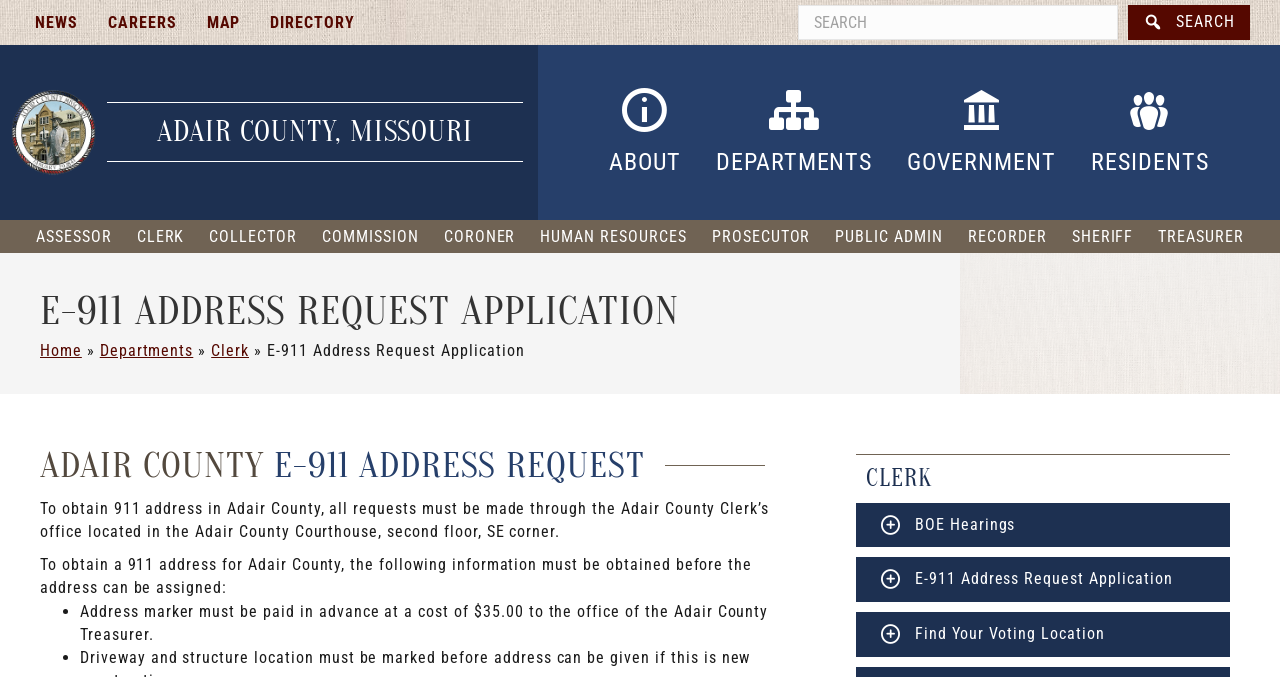Give a short answer using one word or phrase for the question:
What is the purpose of the E-911 Address Request Application?

To obtain a 911 address in Adair County